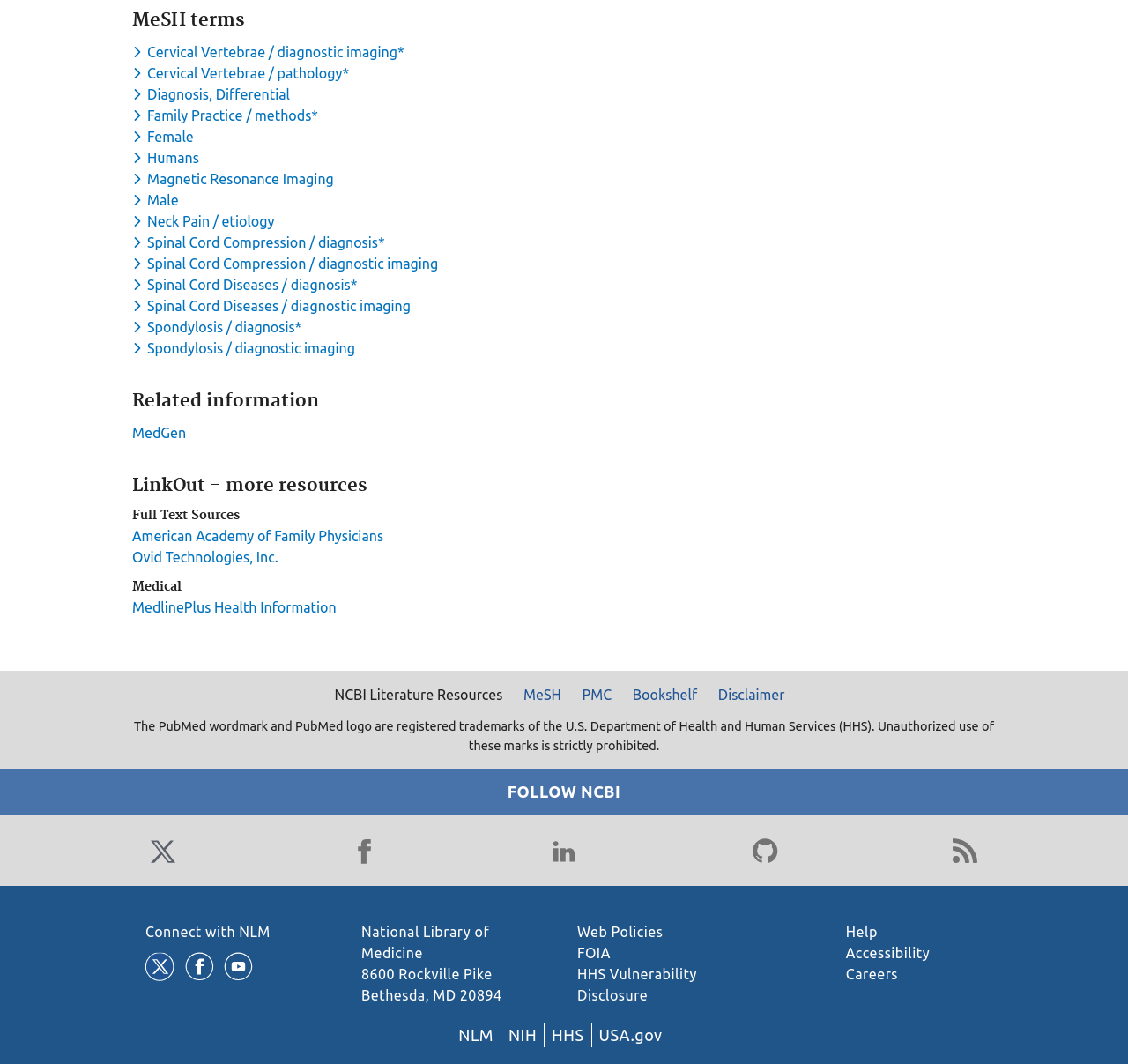Can you identify the bounding box coordinates of the clickable region needed to carry out this instruction: 'Toggle dropdown menu for keyword Cervical Vertebrae / diagnostic imaging'? The coordinates should be four float numbers within the range of 0 to 1, stated as [left, top, right, bottom].

[0.117, 0.041, 0.362, 0.056]